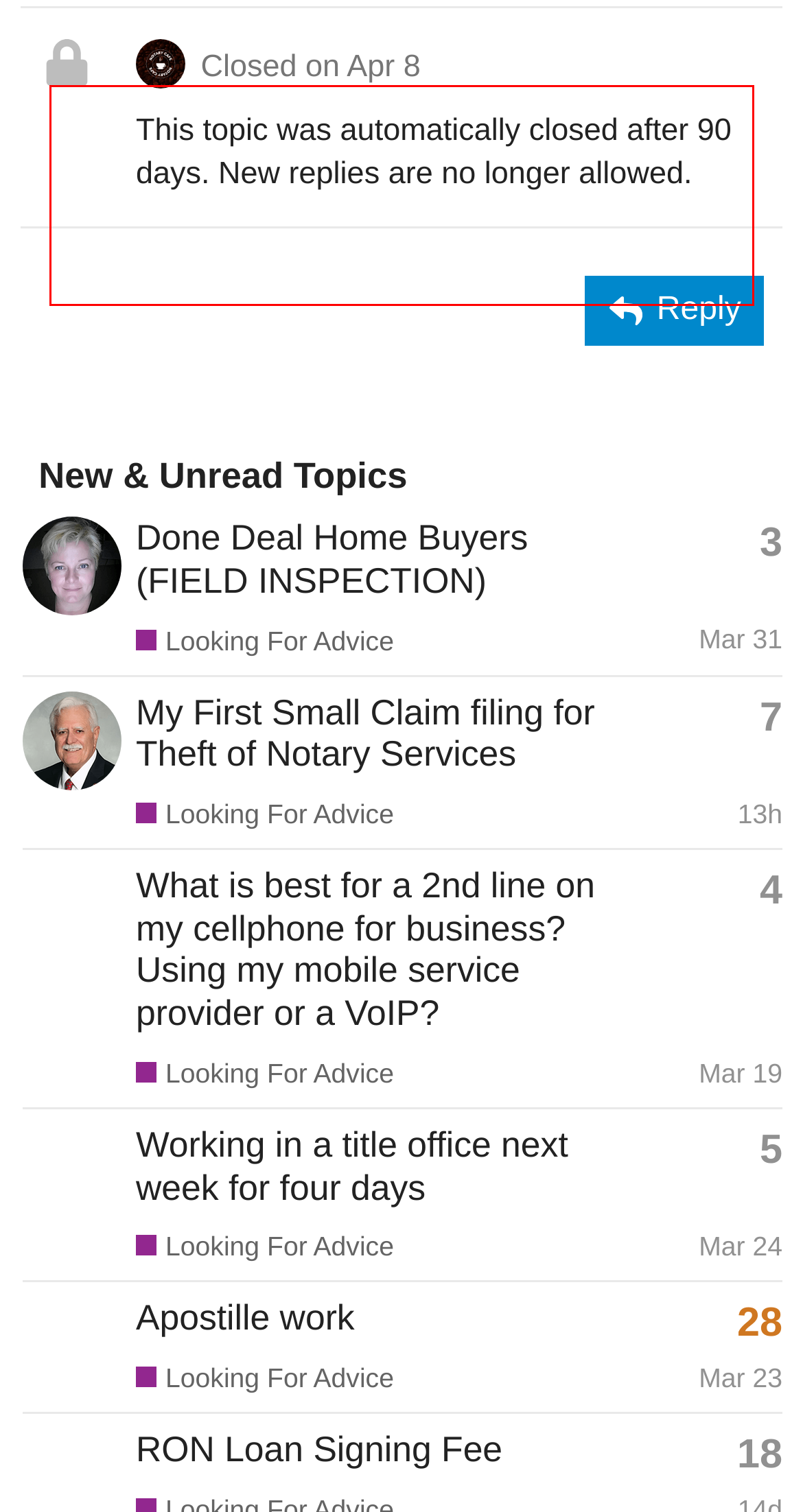Using the webpage screenshot, recognize and capture the text within the red bounding box.

Temporary Suspension - any member who repeatedly and flagrantly flouts the moderation rules may be suspended from access to the website. The period of time will reflect both the severity and consistency of the breach.